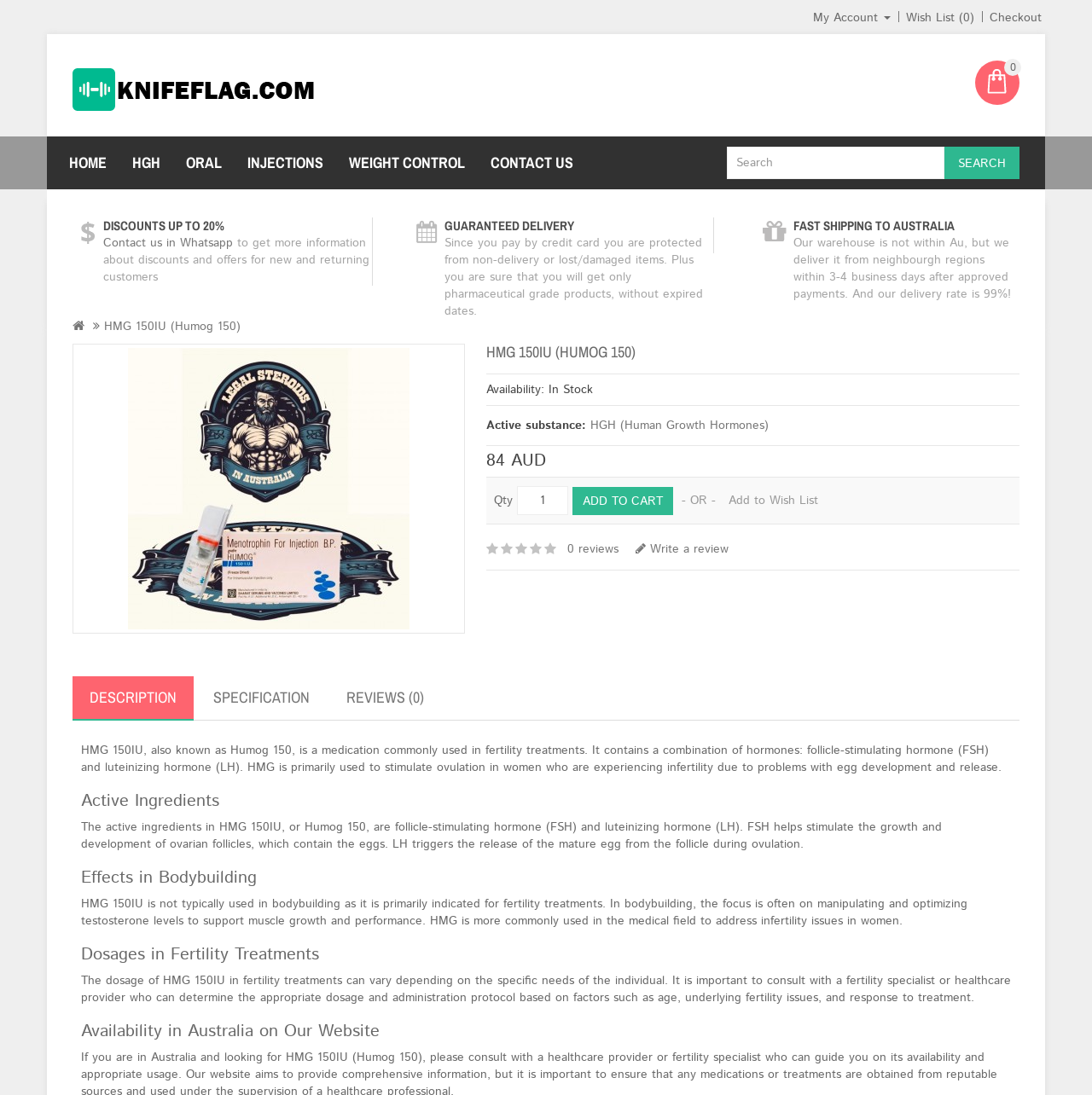What is the name of the product on this webpage?
Using the image, provide a detailed and thorough answer to the question.

The product name is obtained from the link 'HMG 150IU (Humog 150)' with bounding box coordinates [0.095, 0.29, 0.22, 0.306] and the heading 'HMG 150IU (HUMOG 150)' with bounding box coordinates [0.445, 0.314, 0.934, 0.329].